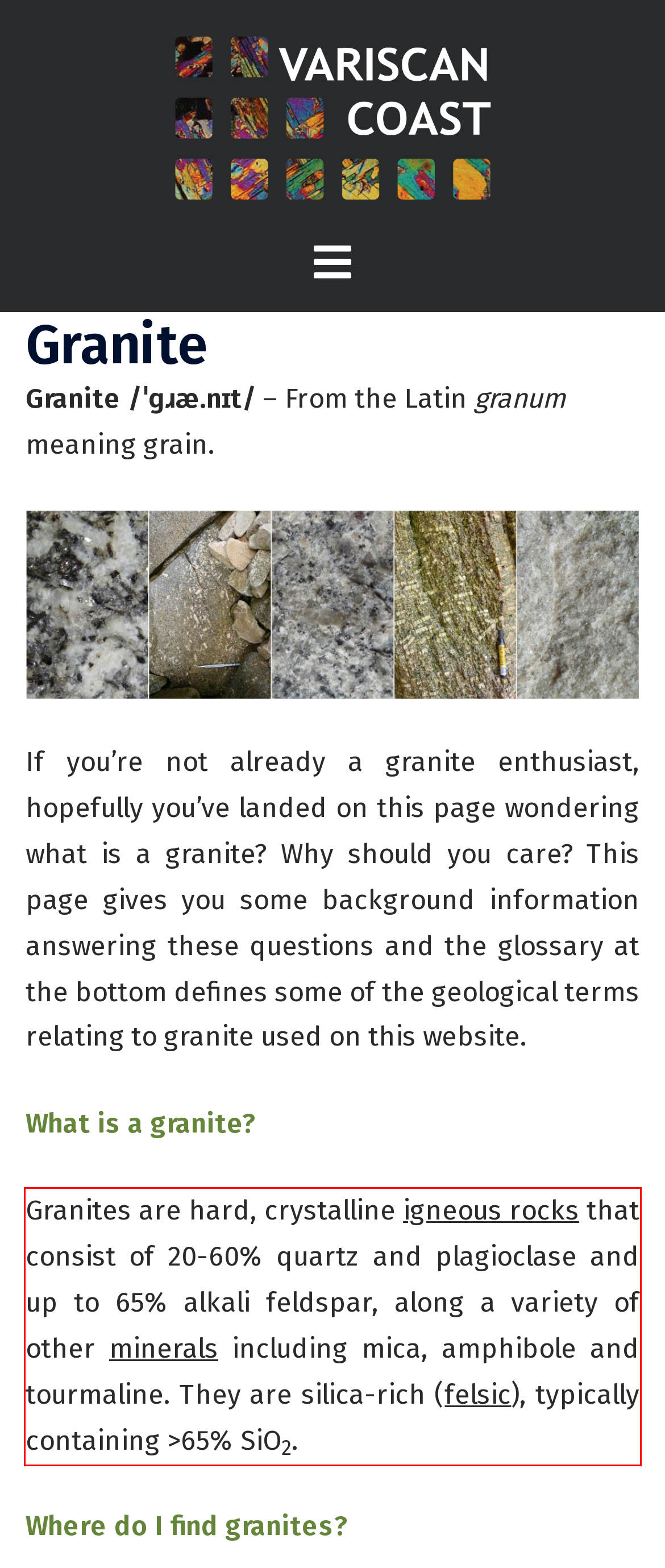Perform OCR on the text inside the red-bordered box in the provided screenshot and output the content.

Granites are hard, crystalline igneous rocks that consist of 20-60% quartz and plagioclase and up to 65% alkali feldspar, along a variety of other minerals including mica, amphibole and tourmaline. They are silica-rich (felsic), typically containing >65% SiO2.